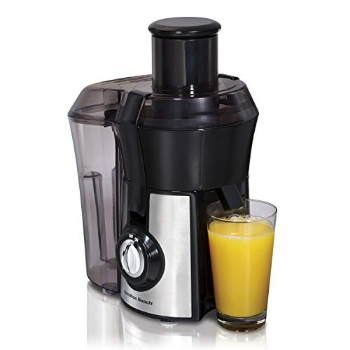What type of beverage is shown in the glass?
Please analyze the image and answer the question with as much detail as possible.

The caption states that the glass is 'filled with freshly extracted orange juice', indicating that the type of beverage shown in the glass is orange juice.